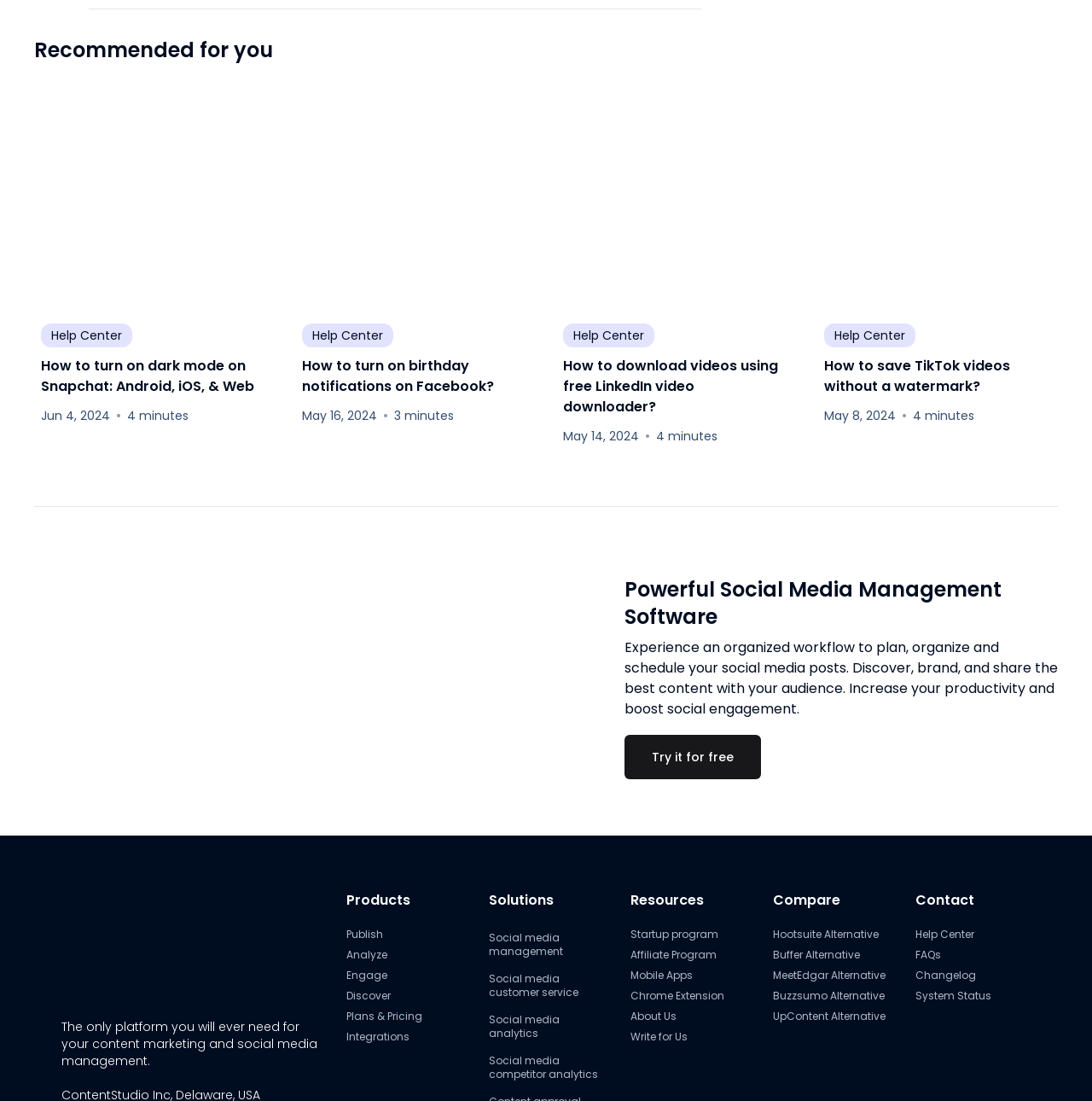Please answer the following question using a single word or phrase: 
How many links are there under the 'Resources' heading?

5